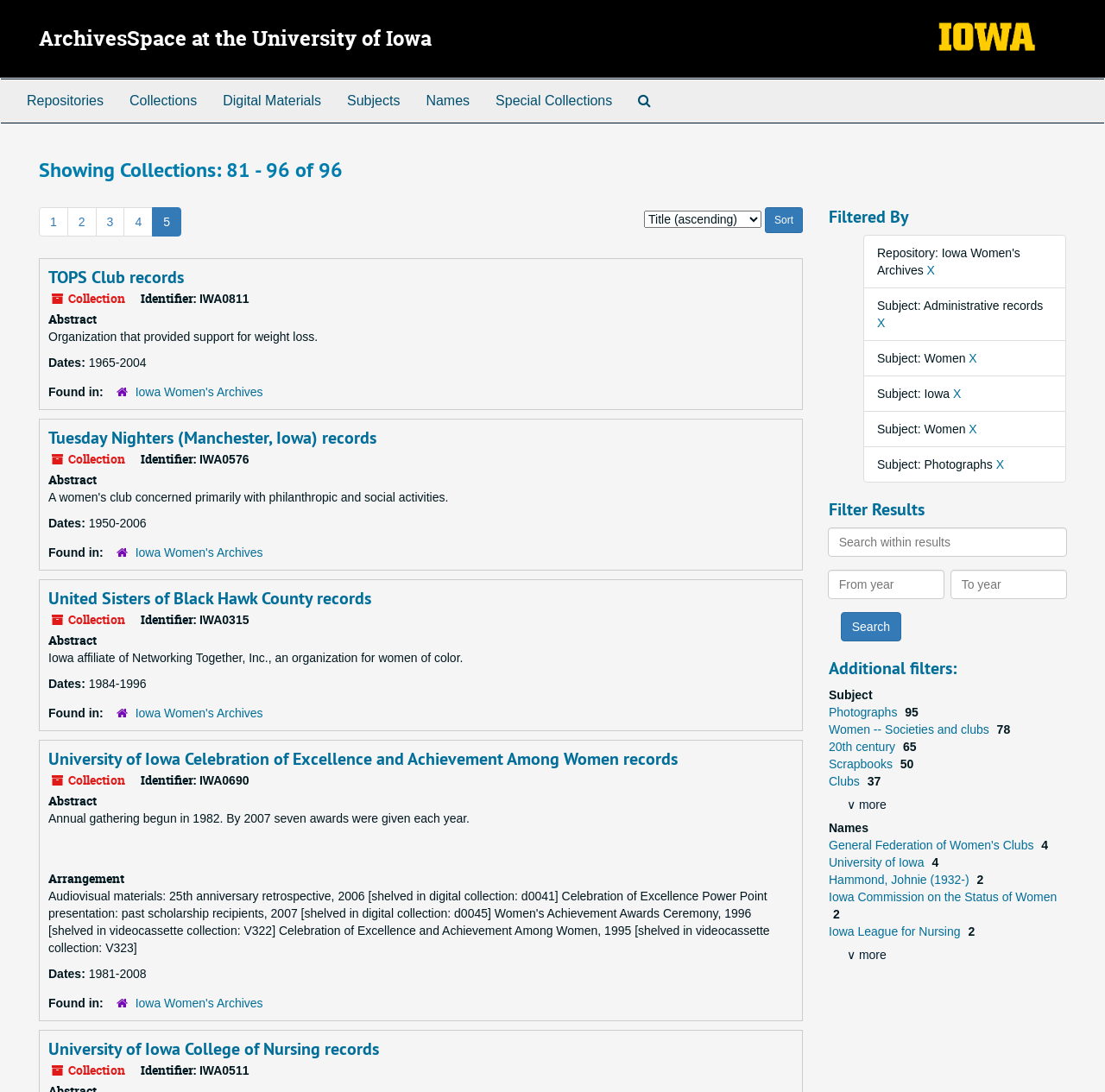Kindly determine the bounding box coordinates for the area that needs to be clicked to execute this instruction: "Click on the 'Repositories' link".

[0.012, 0.073, 0.105, 0.112]